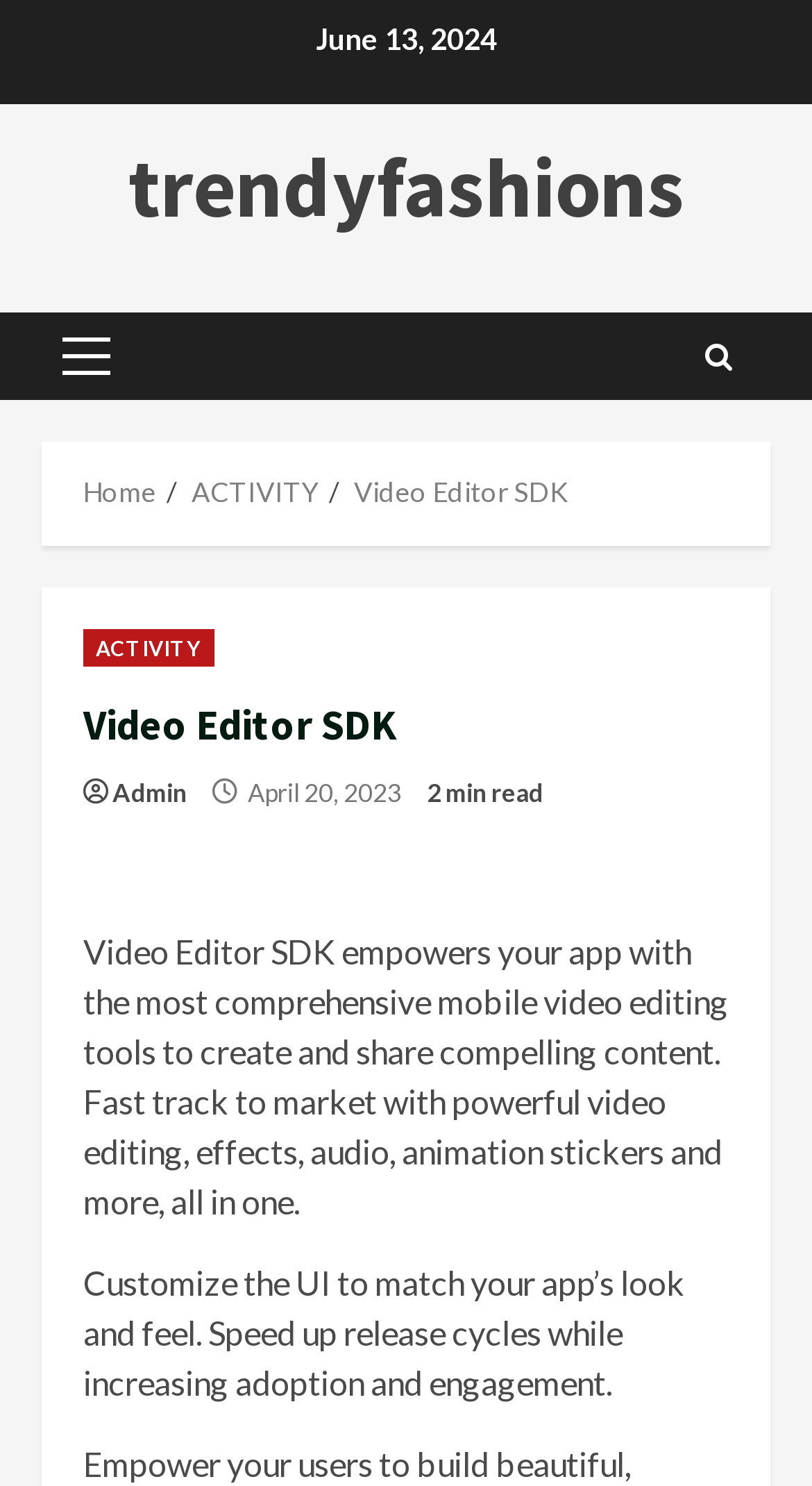Find the bounding box coordinates of the element you need to click on to perform this action: 'click on primary menu'. The coordinates should be represented by four float values between 0 and 1, in the format [left, top, right, bottom].

[0.051, 0.21, 0.162, 0.269]